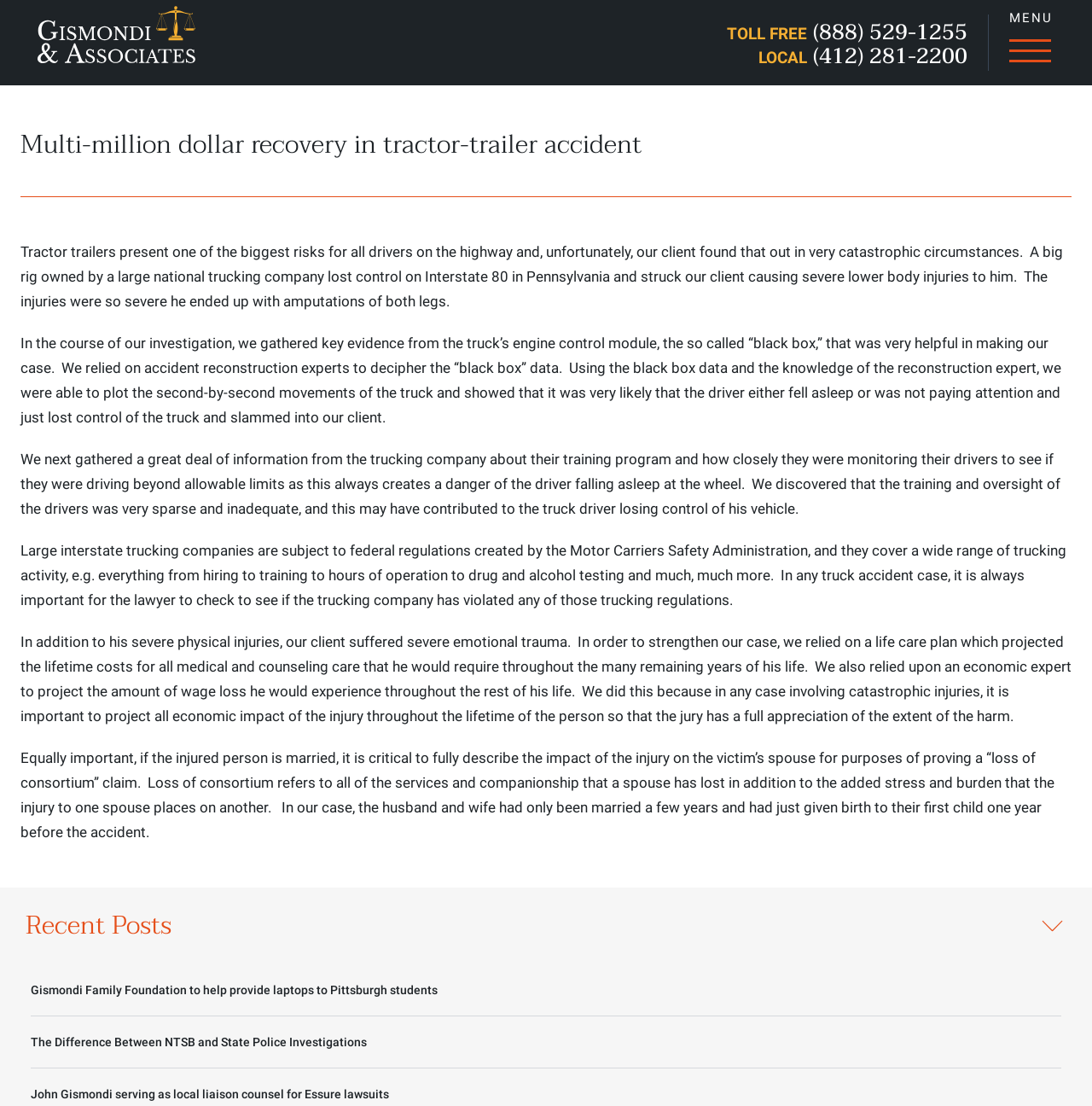What is the term for the loss of services and companionship of a spouse?
Refer to the image and give a detailed response to the question.

I read the text that mentioned 'loss of consortium' as a claim that refers to 'all of the services and companionship that a spouse has lost in addition to the added stress and burden that the injury to one spouse places on another', which suggests that the term for the loss of services and companionship of a spouse is 'loss of consortium'.